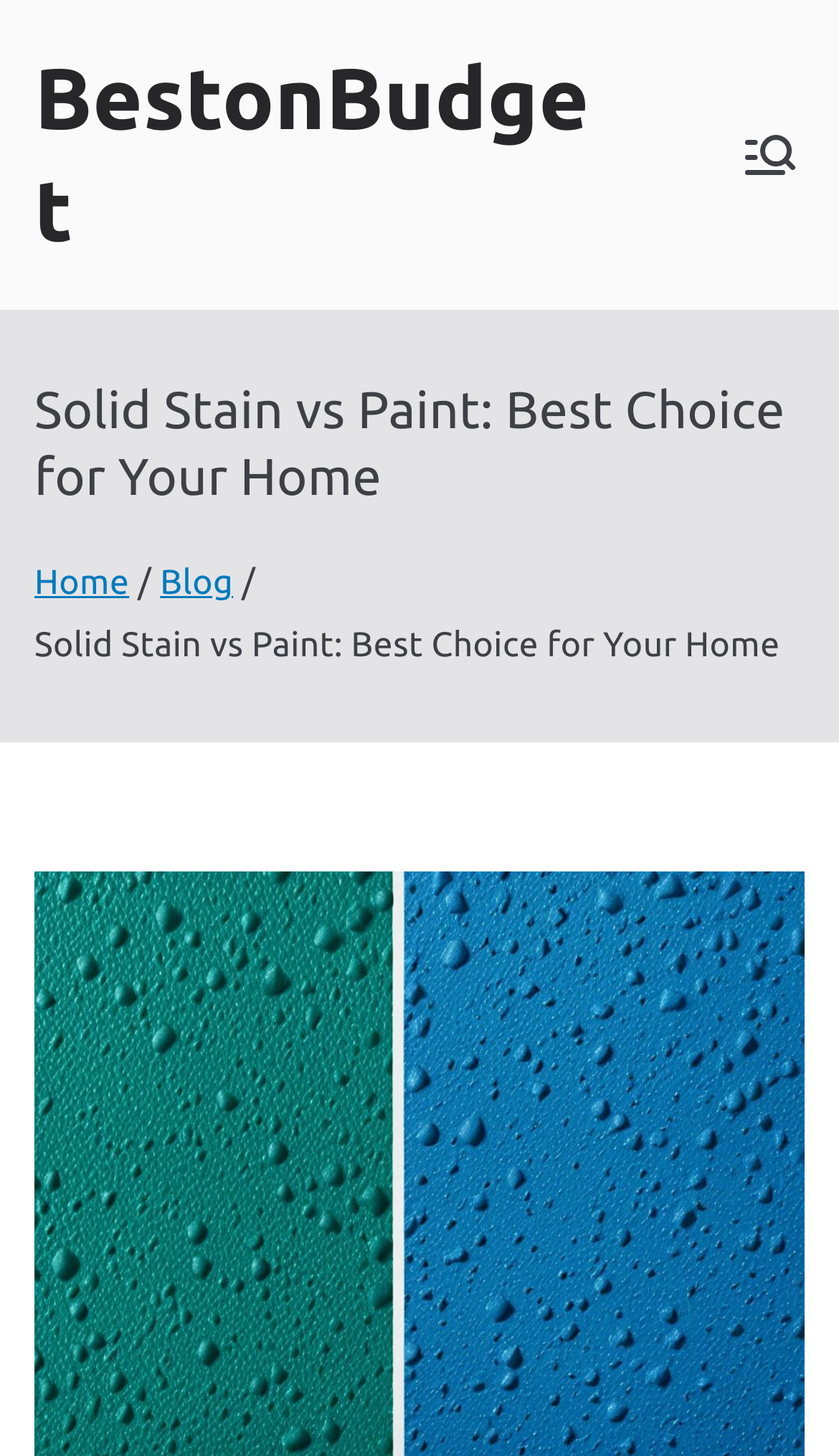Please answer the following question as detailed as possible based on the image: 
What is the purpose of the button on the top-right?

The button on the top-right corner of the webpage has an image inside it, and its purpose is to open the primary menu, as indicated by its description 'Primary Menu' and its location at [0.877, 0.086, 0.959, 0.127].